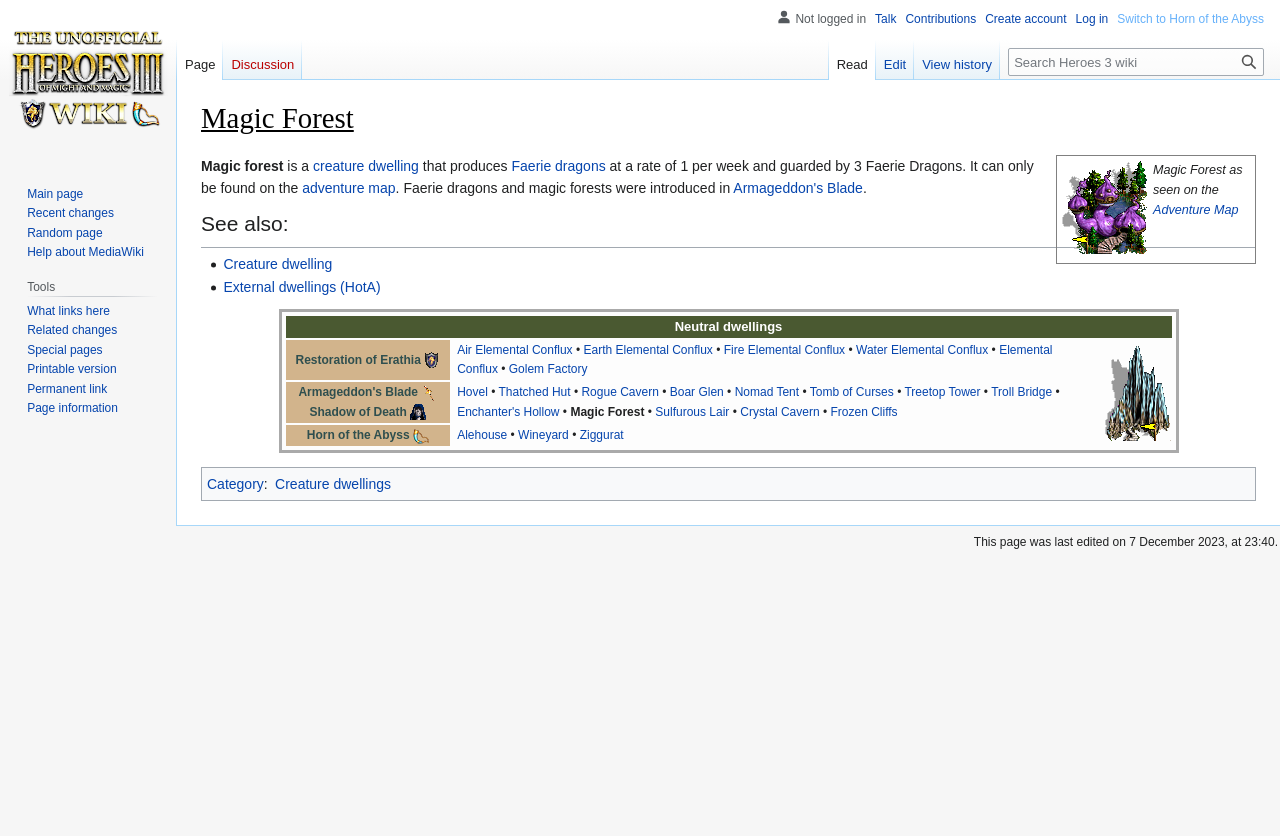Locate the bounding box coordinates of the clickable area to execute the instruction: "View the image of Restoration of Erathia". Provide the coordinates as four float numbers between 0 and 1, represented as [left, top, right, bottom].

[0.331, 0.422, 0.344, 0.441]